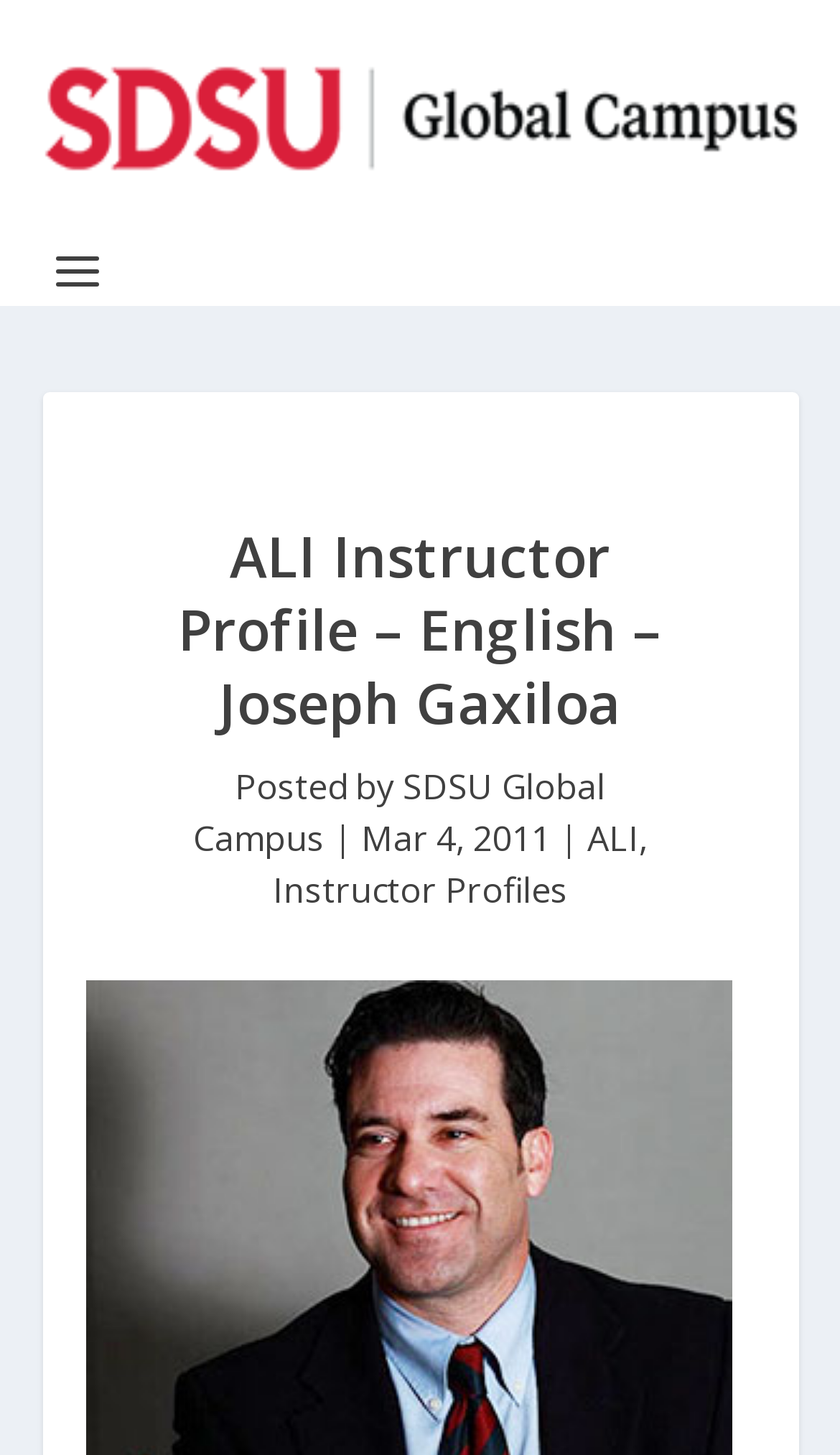Respond with a single word or phrase to the following question:
What is the name of the instructor profiled?

Joseph Gaxiloa